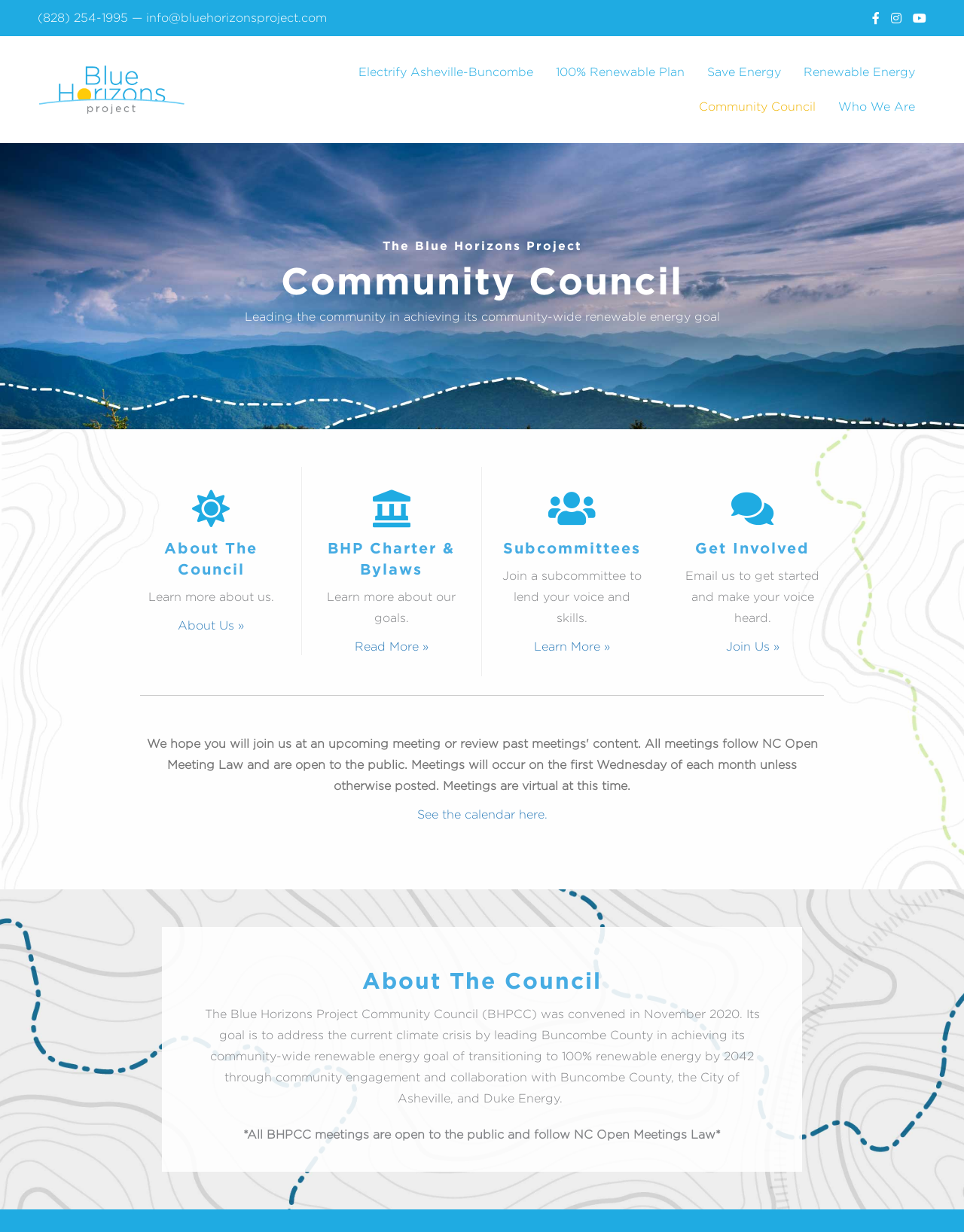Please locate the bounding box coordinates of the element's region that needs to be clicked to follow the instruction: "Click on CONTACT". The bounding box coordinates should be provided as four float numbers between 0 and 1, i.e., [left, top, right, bottom].

None